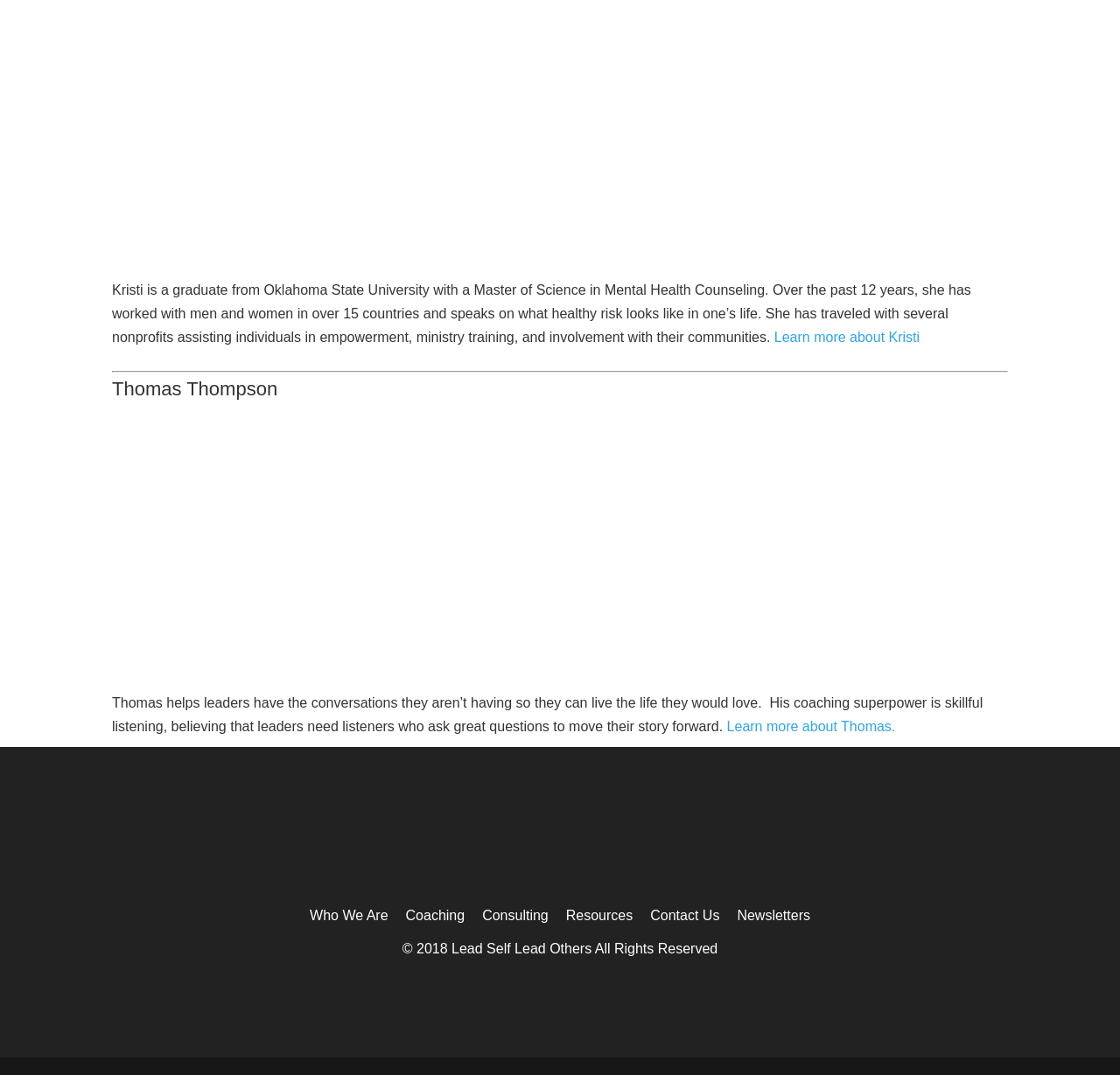Identify the bounding box coordinates for the UI element mentioned here: "Who We Are". Provide the coordinates as four float values between 0 and 1, i.e., [left, top, right, bottom].

[0.277, 0.845, 0.347, 0.858]